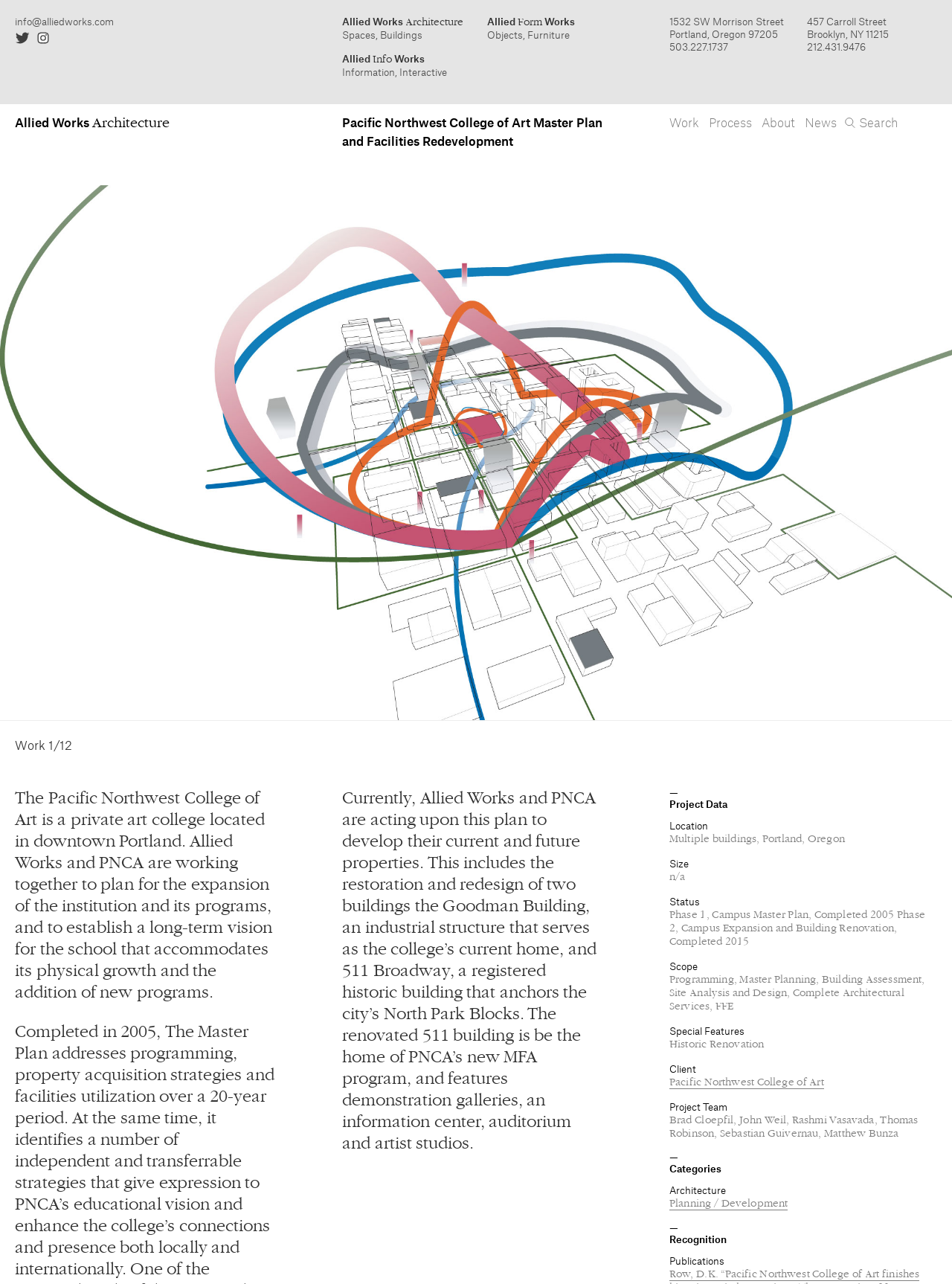Provide the bounding box coordinates for the area that should be clicked to complete the instruction: "Search for a project".

[0.902, 0.008, 0.943, 0.02]